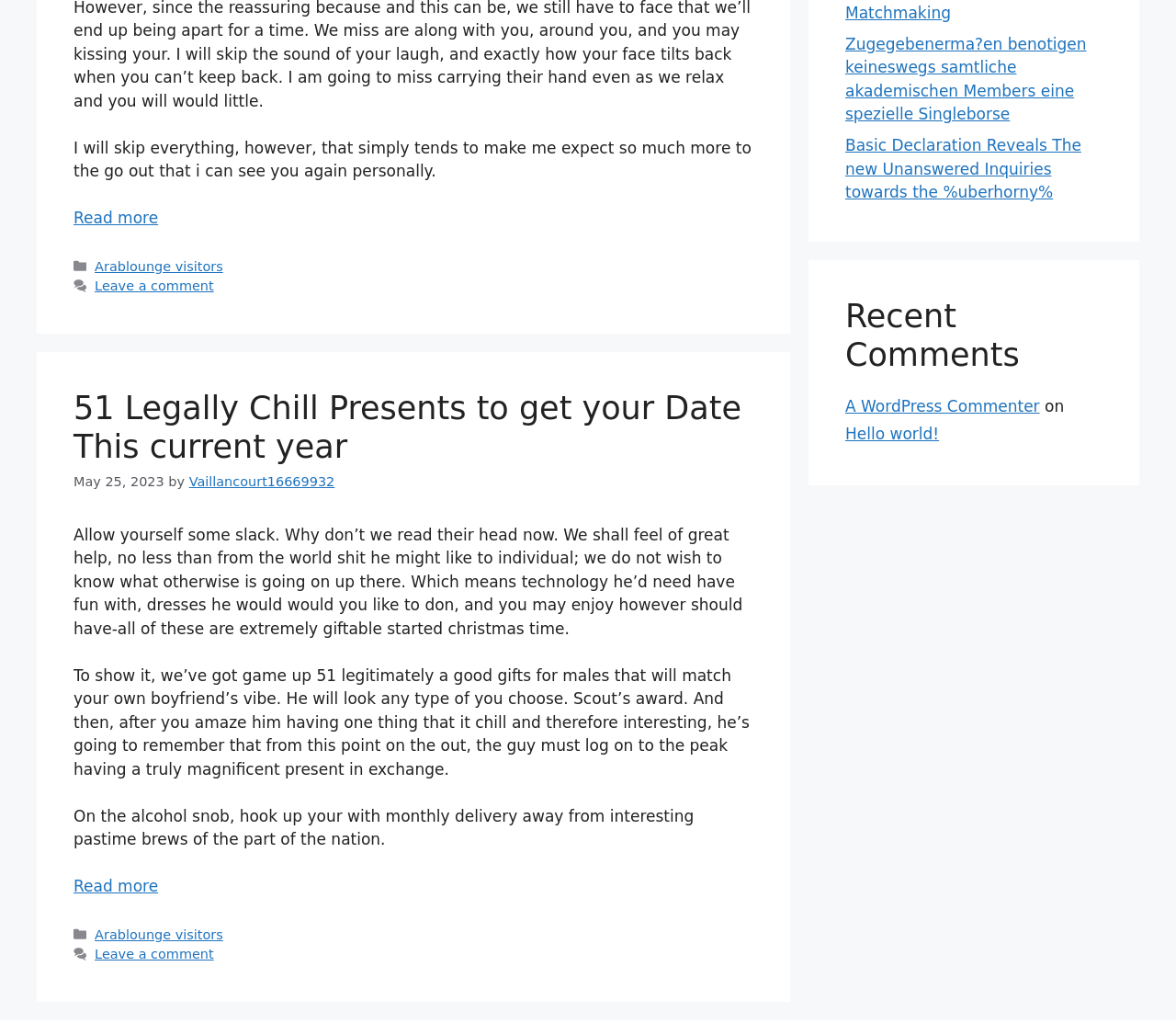Determine the bounding box coordinates for the UI element with the following description: "Arablounge visitors". The coordinates should be four float numbers between 0 and 1, represented as [left, top, right, bottom].

[0.081, 0.253, 0.19, 0.267]